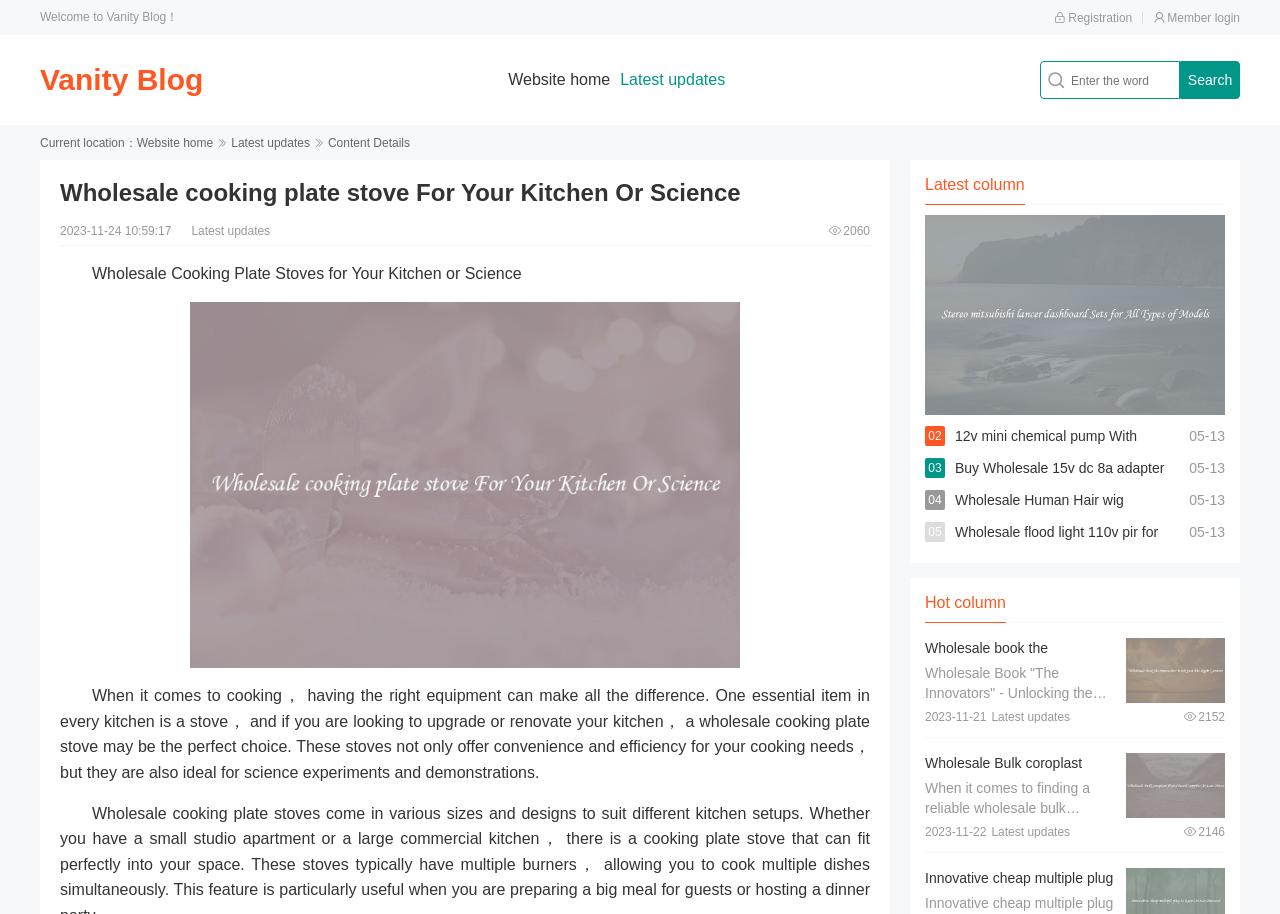Utilize the information from the image to answer the question in detail:
What is the purpose of the stove mentioned in the article?

I found the purpose of the stove by reading the article text, which states 'One essential item in every kitchen is a stove， and if you are looking to upgrade or renovate your kitchen， a wholesale cooking plate stove may be the perfect choice. These stoves not only offer convenience and efficiency for your cooking needs， but they are also ideal for science experiments and demonstrations.' This suggests that the stove is used for both cooking and science experiments.